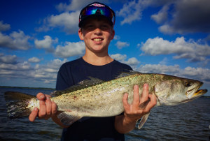Can you give a comprehensive explanation to the question given the content of the image?
What is the color of the sky in the background?

The caption describes the setting as a picturesque one with a clear blue sky dotted with fluffy white clouds, which implies that the sky is clear blue in color.